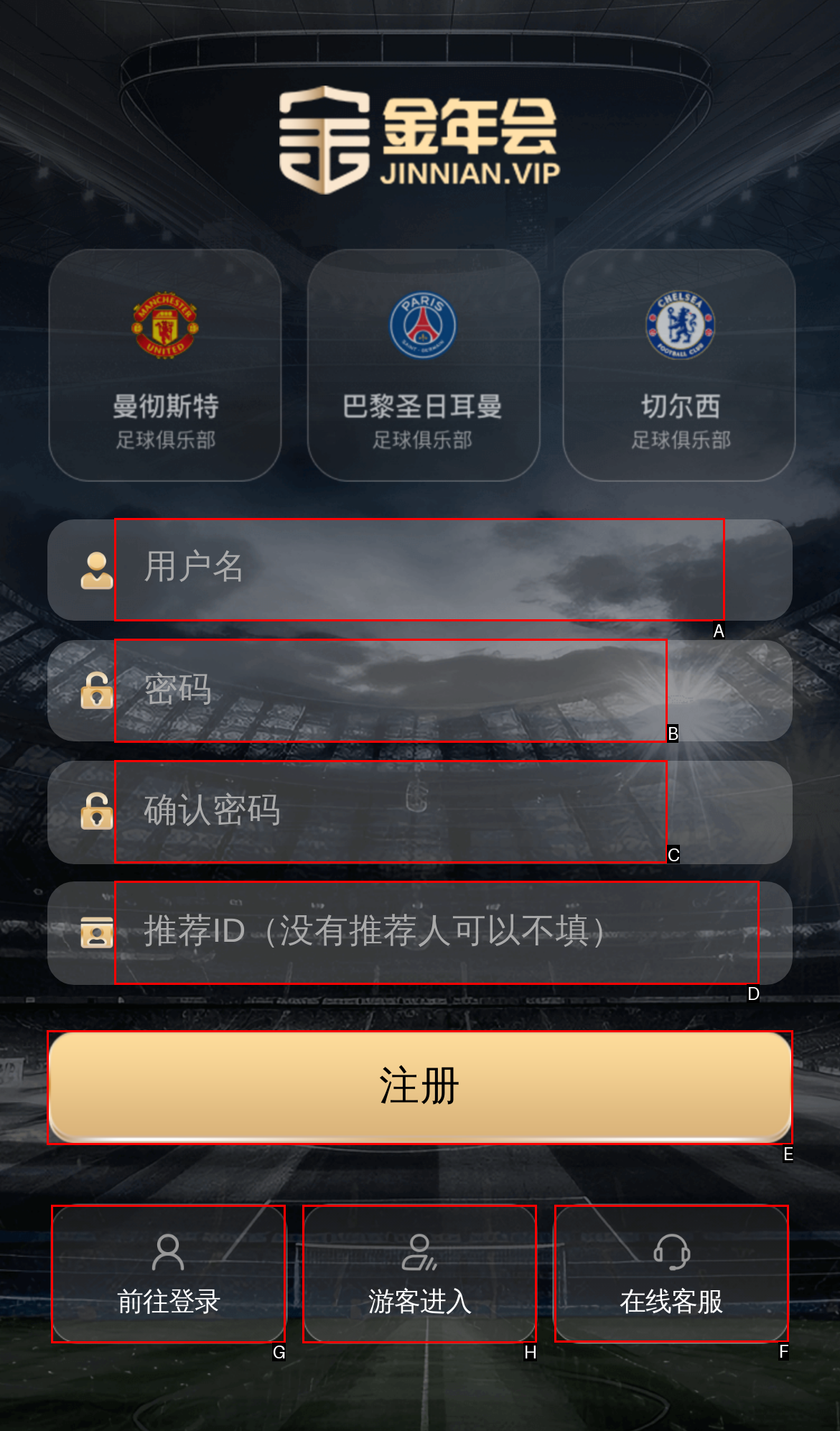Select the appropriate HTML element to click for the following task: Switch language
Answer with the letter of the selected option from the given choices directly.

None